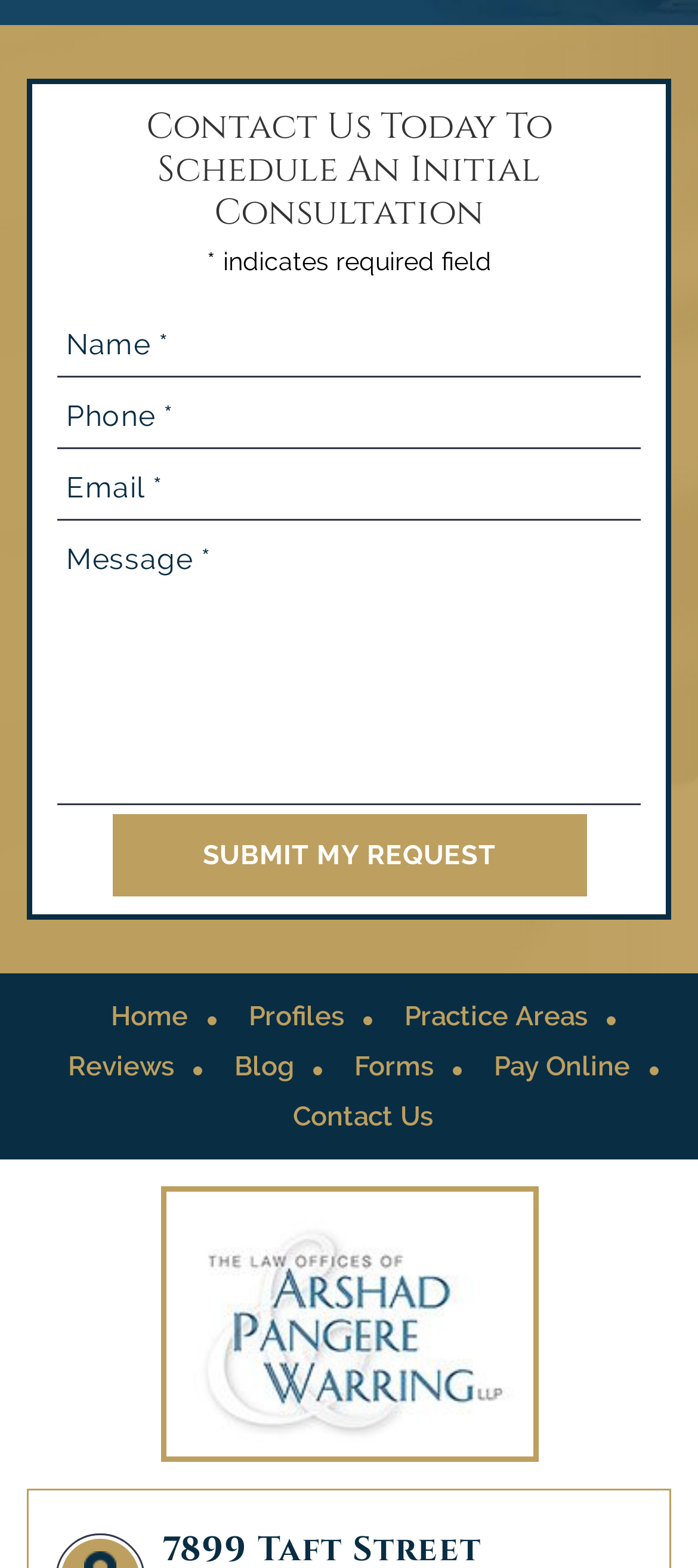Please specify the bounding box coordinates of the clickable section necessary to execute the following command: "Click submit my request".

[0.16, 0.52, 0.84, 0.572]